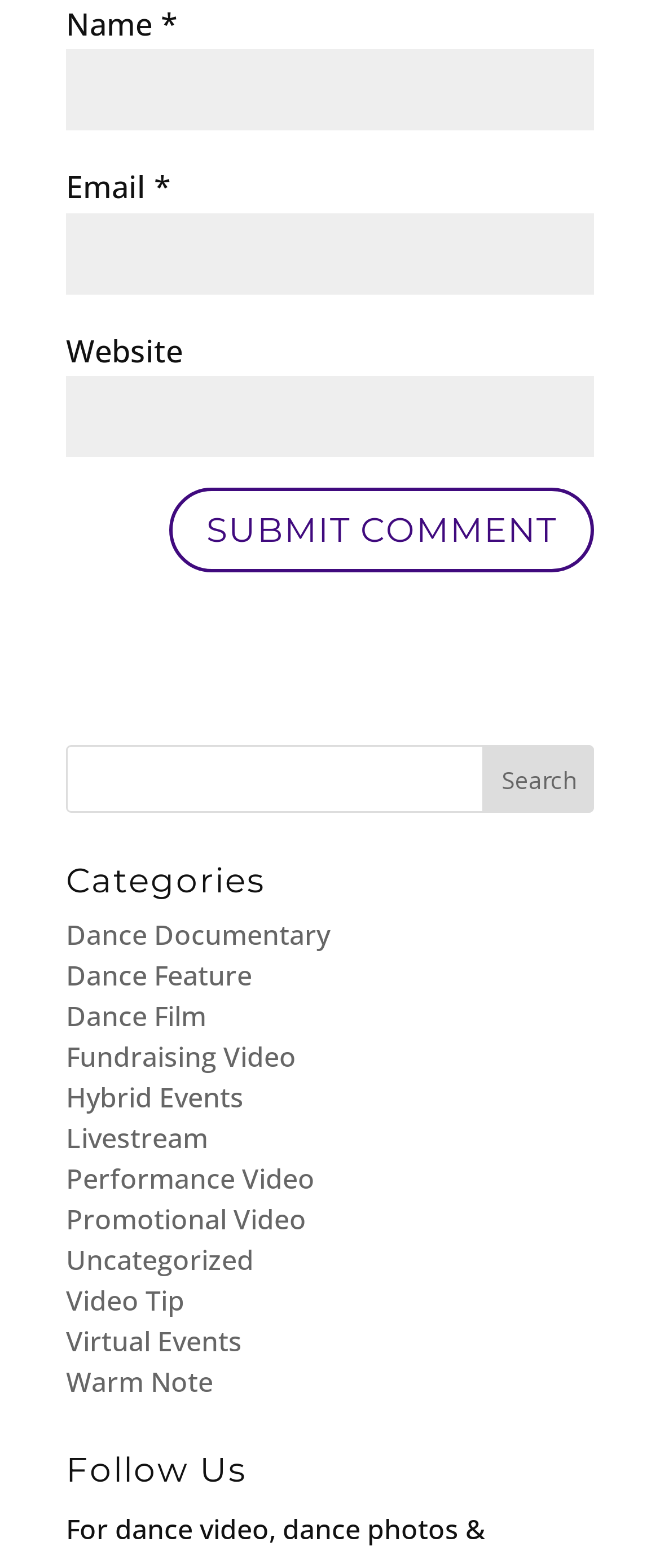Pinpoint the bounding box coordinates of the element that must be clicked to accomplish the following instruction: "Explore the health guides". The coordinates should be in the format of four float numbers between 0 and 1, i.e., [left, top, right, bottom].

None